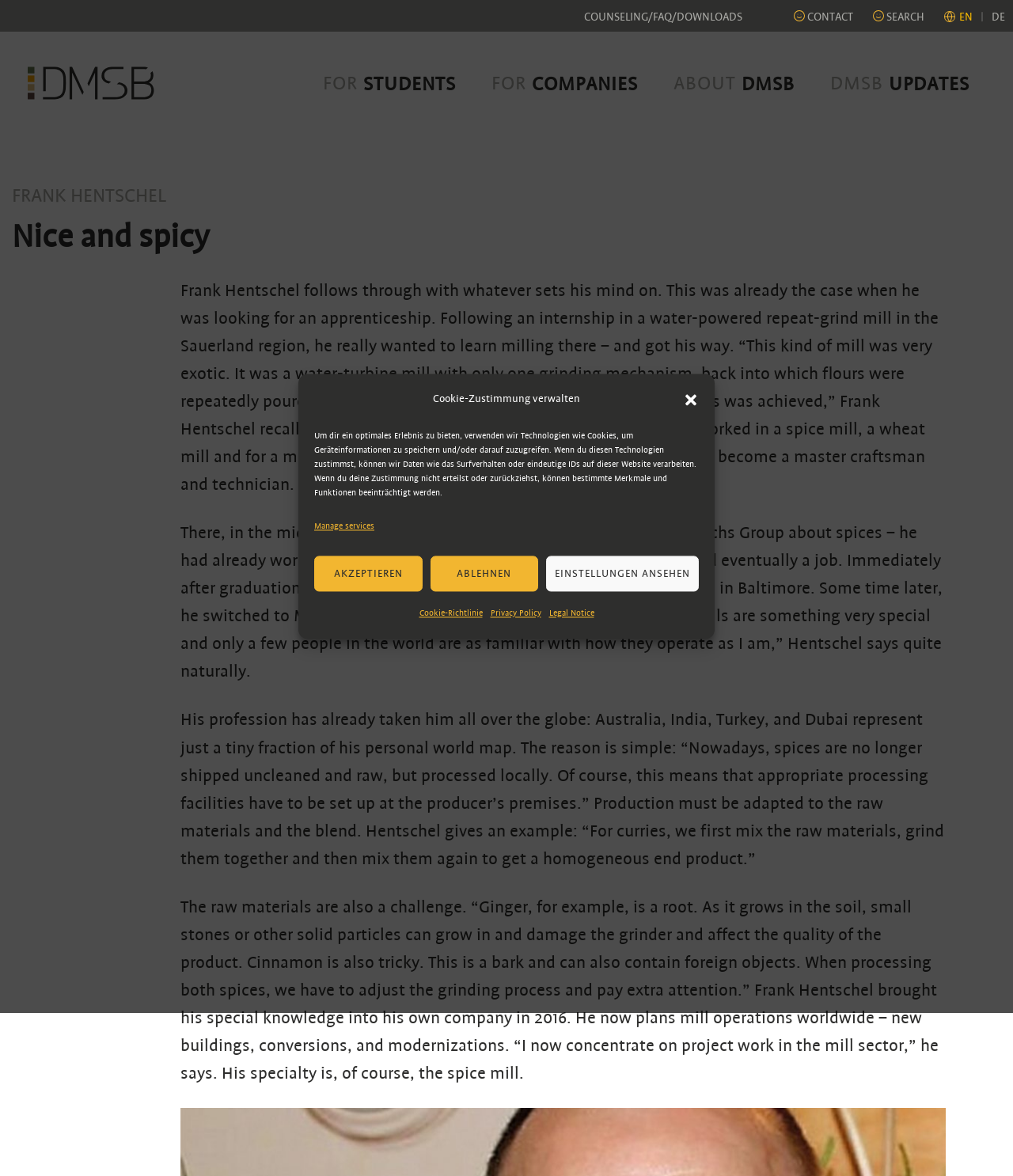What is the purpose of the 'EINSTELLUNGEN ANSEHEN' button?
Look at the image and respond with a one-word or short phrase answer.

To view settings